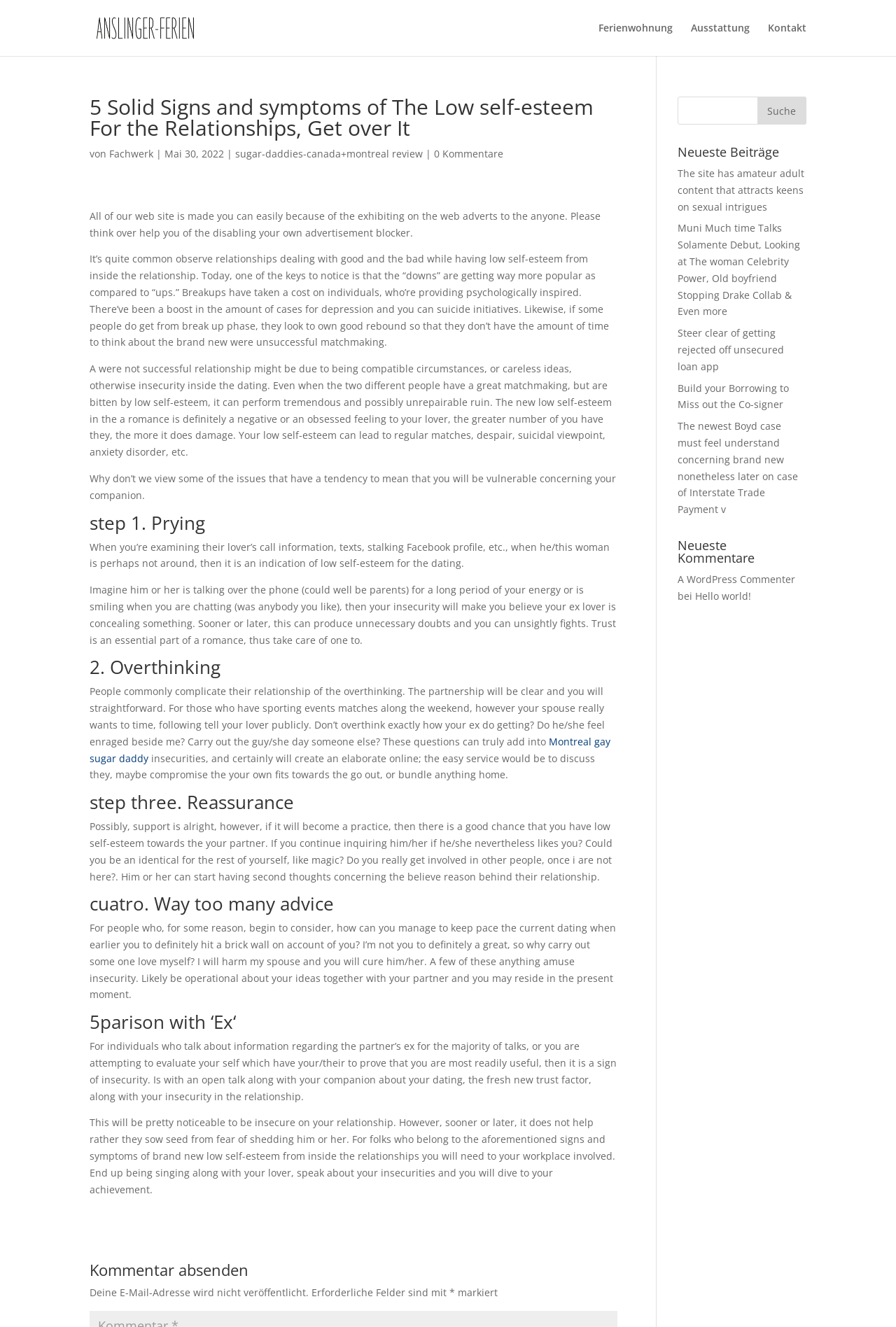Can you pinpoint the bounding box coordinates for the clickable element required for this instruction: "Search for something"? The coordinates should be four float numbers between 0 and 1, i.e., [left, top, right, bottom].

[0.1, 0.0, 0.9, 0.001]